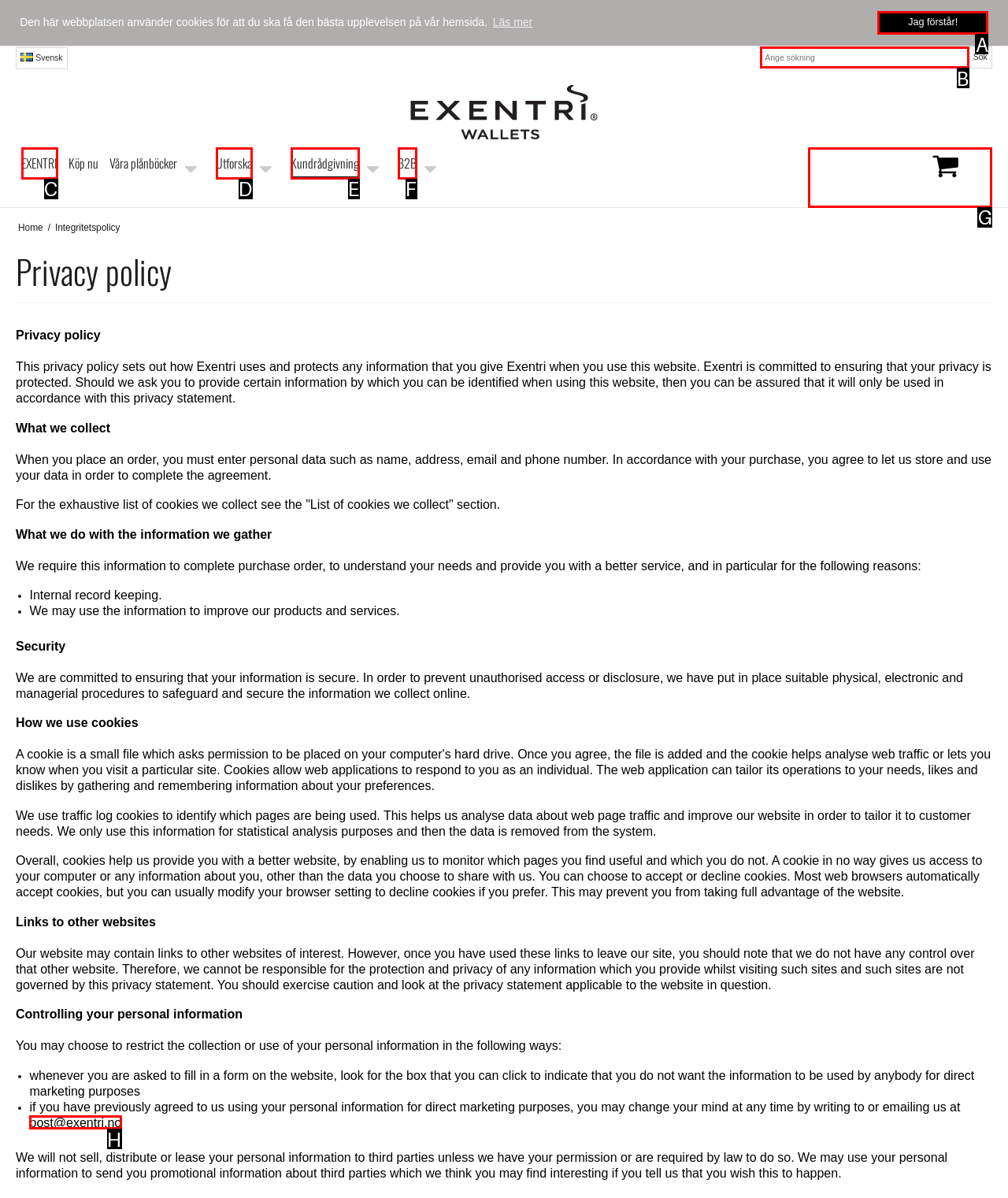Determine the letter of the UI element that you need to click to perform the task: Search for something.
Provide your answer with the appropriate option's letter.

B